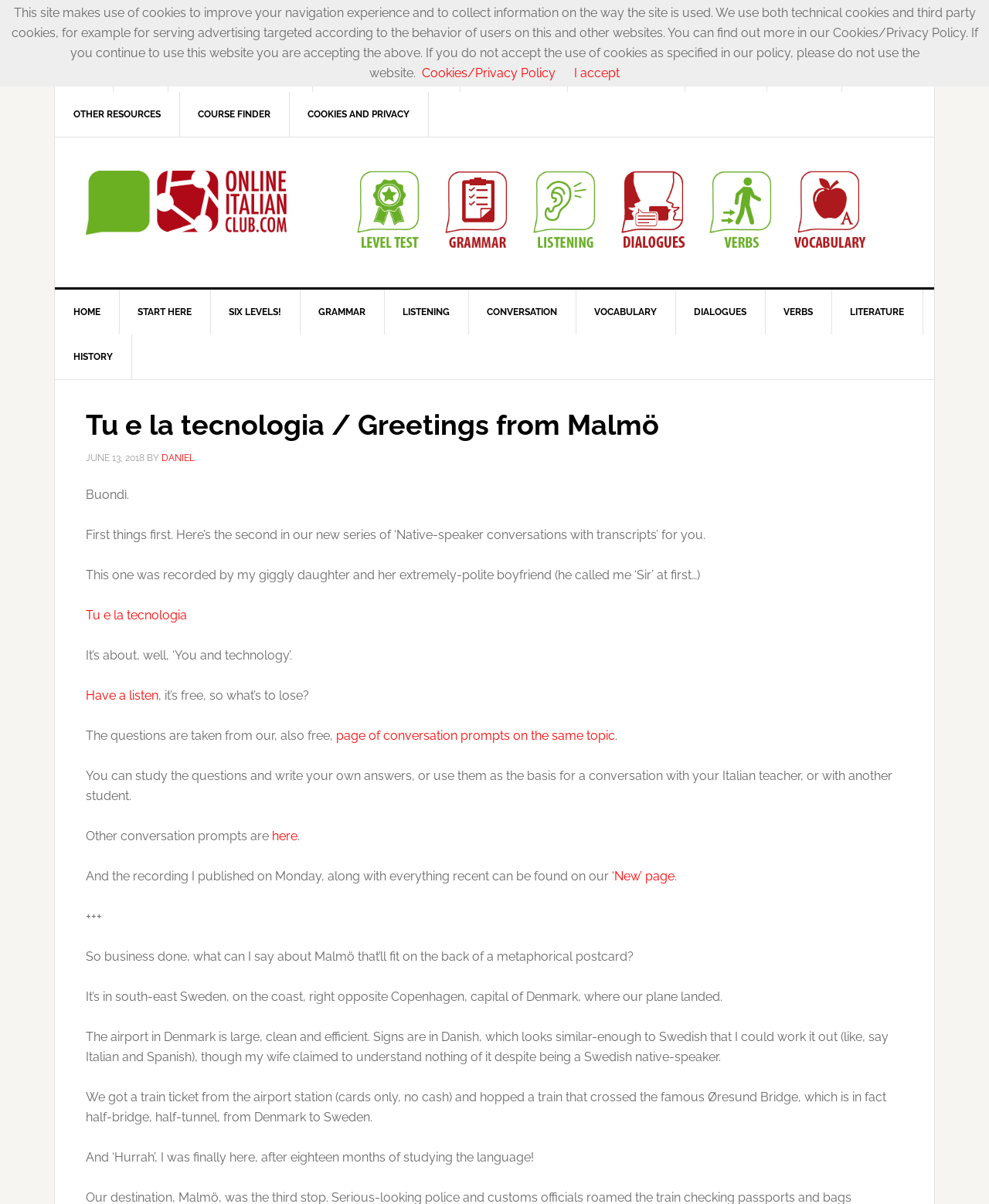What is the date of the article?
Using the image, provide a detailed and thorough answer to the question.

The date of the article can be found in the header section of the webpage, which is 'JUNE 13, 2018'.